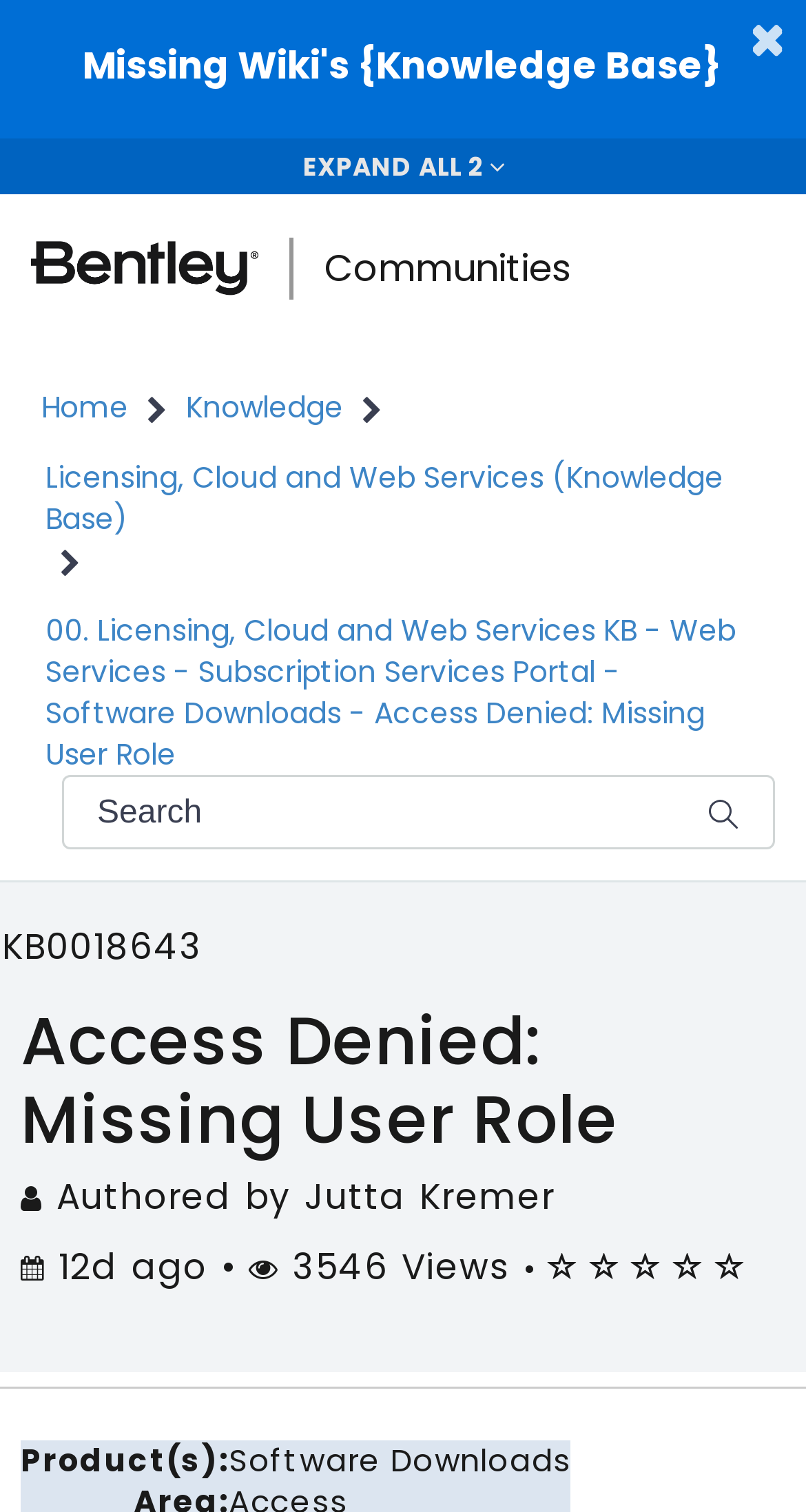Please identify the bounding box coordinates of the clickable element to fulfill the following instruction: "Toggle navigation". The coordinates should be four float numbers between 0 and 1, i.e., [left, top, right, bottom].

[0.854, 0.156, 0.962, 0.2]